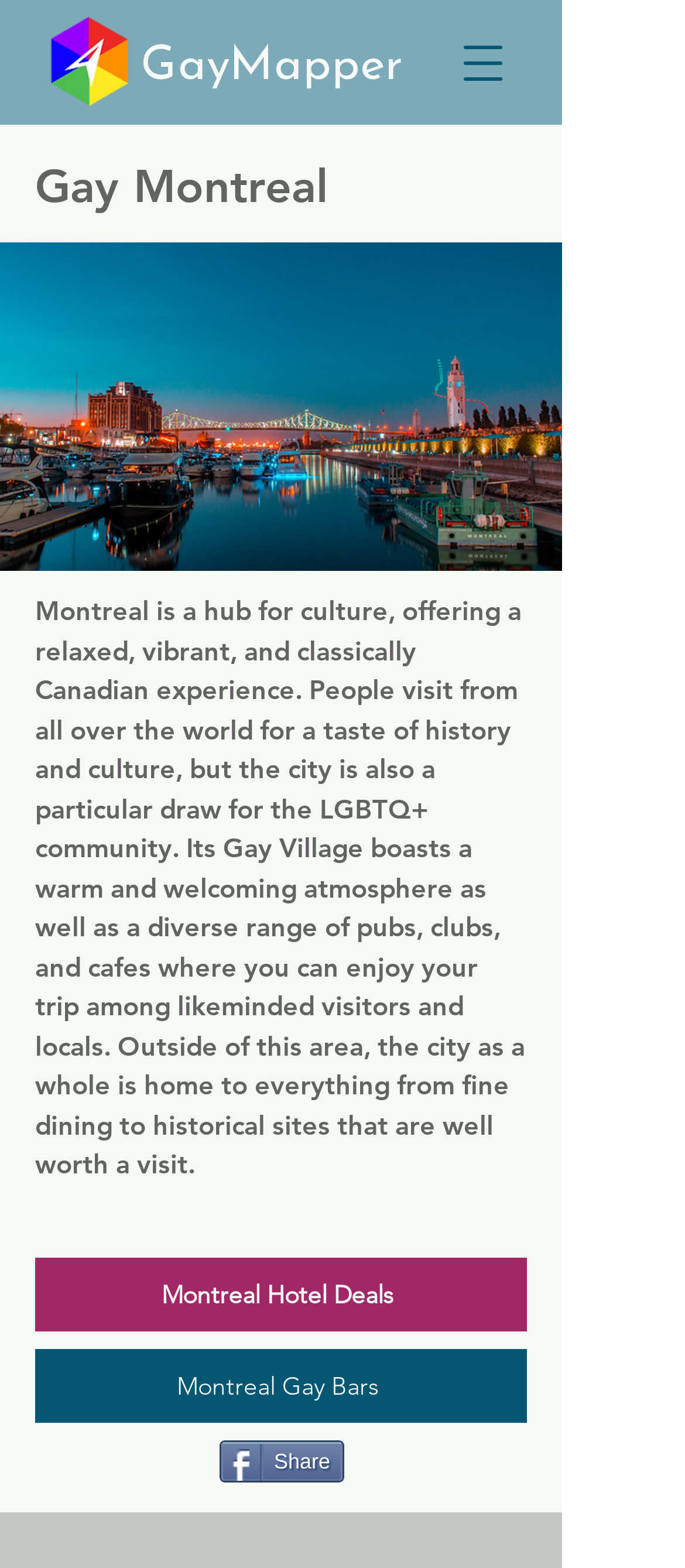Identify the bounding box of the UI element that matches this description: "Montreal Hotel Deals".

[0.051, 0.802, 0.769, 0.849]